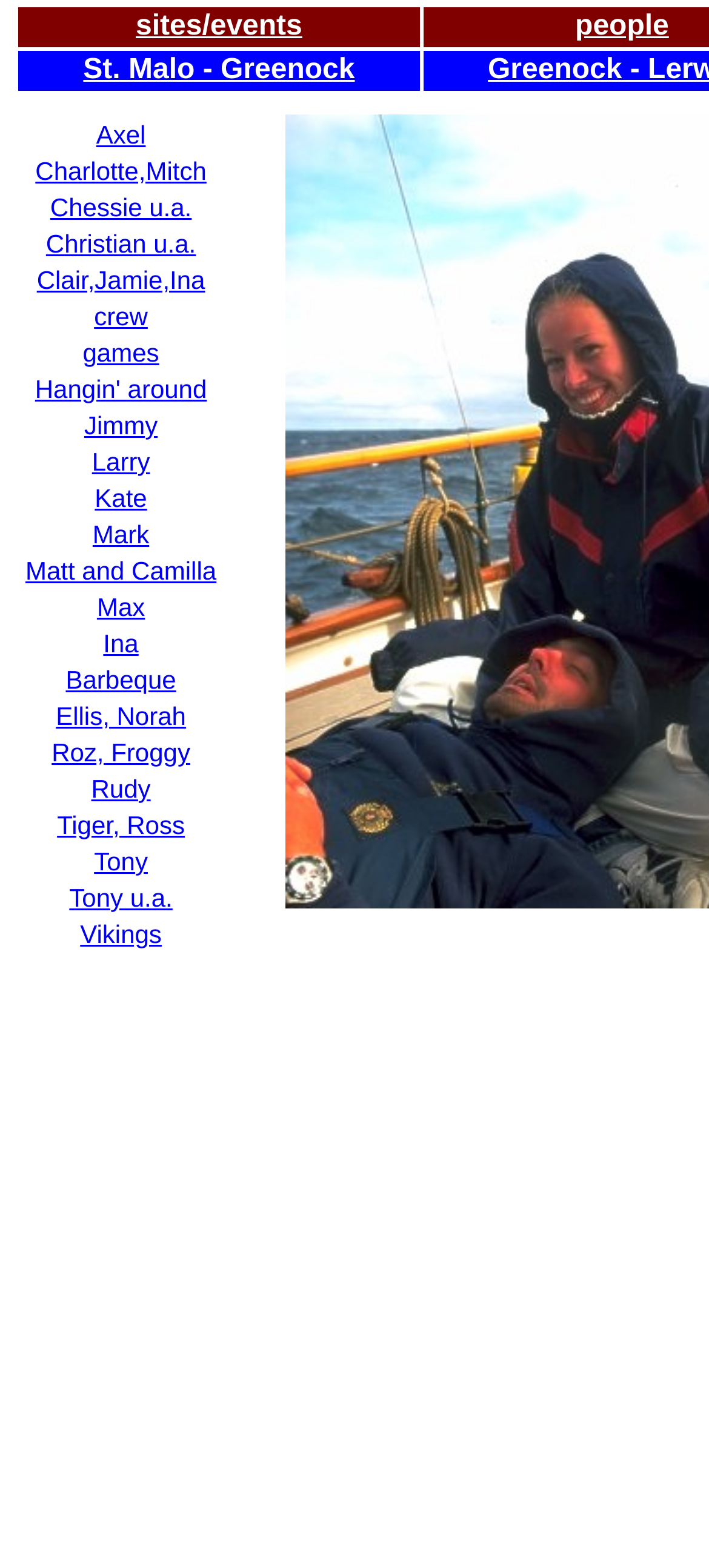Specify the bounding box coordinates of the region I need to click to perform the following instruction: "view St. Malo - Greenock". The coordinates must be four float numbers in the range of 0 to 1, i.e., [left, top, right, bottom].

[0.117, 0.035, 0.5, 0.054]